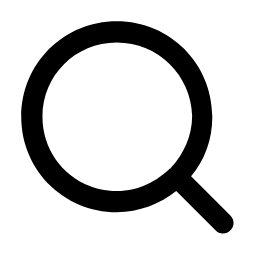What is the purpose of the magnifying glass icon?
Based on the image, give a one-word or short phrase answer.

Search function